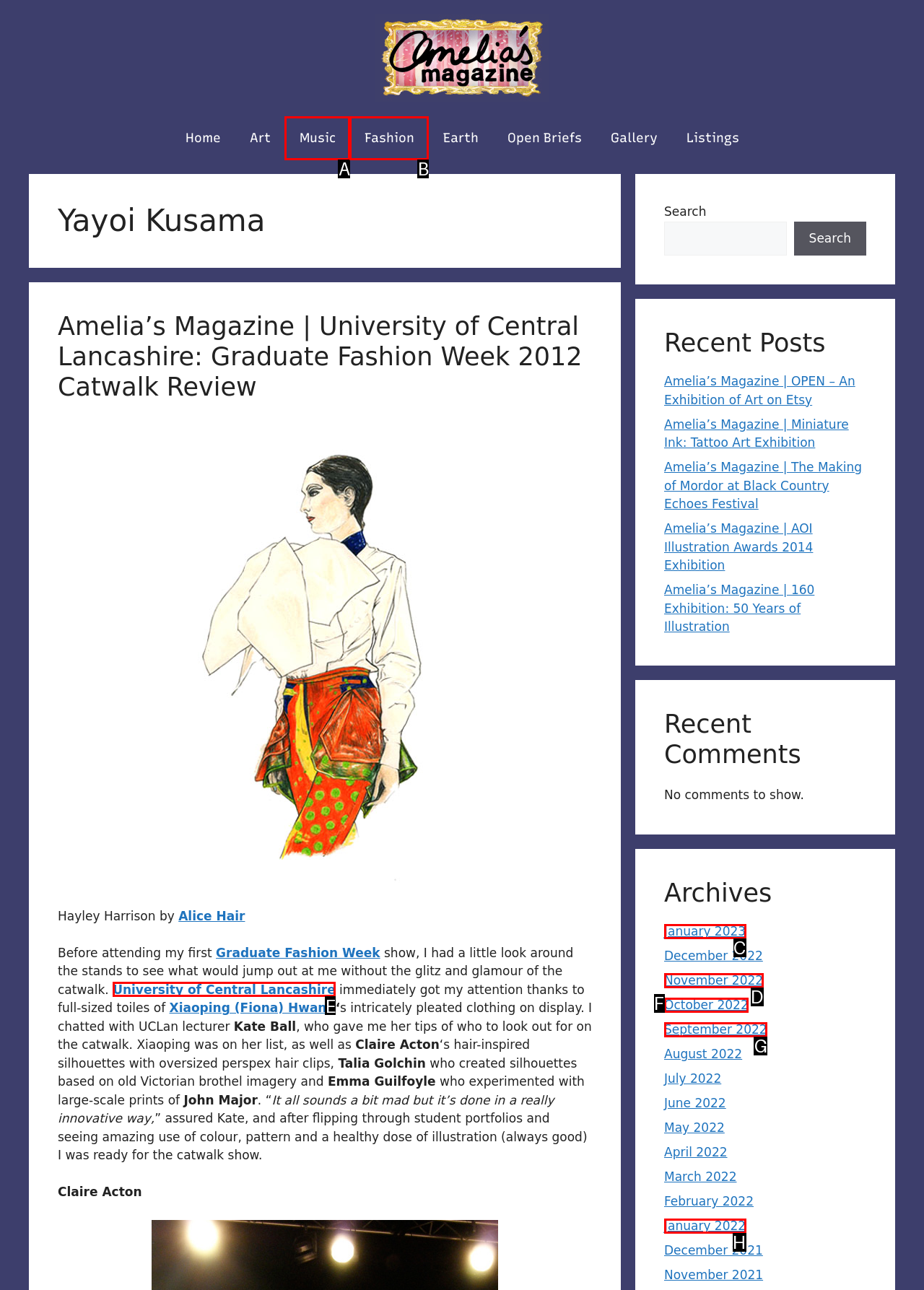Match the HTML element to the description: Products. Answer with the letter of the correct option from the provided choices.

None